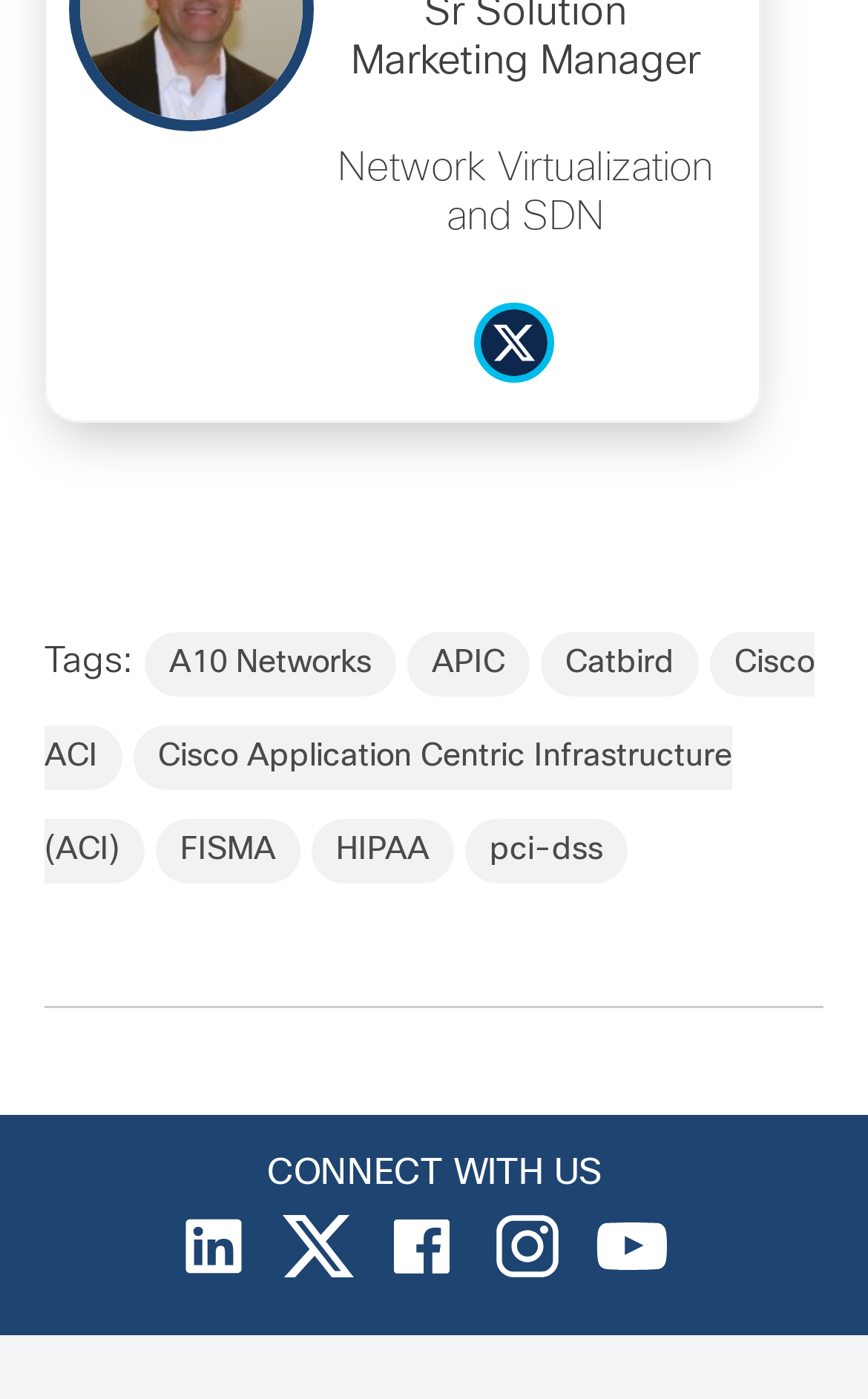Determine the bounding box coordinates of the clickable element to complete this instruction: "Connect with us on Twitter". Provide the coordinates in the format of four float numbers between 0 and 1, [left, top, right, bottom].

[0.205, 0.895, 0.287, 0.922]